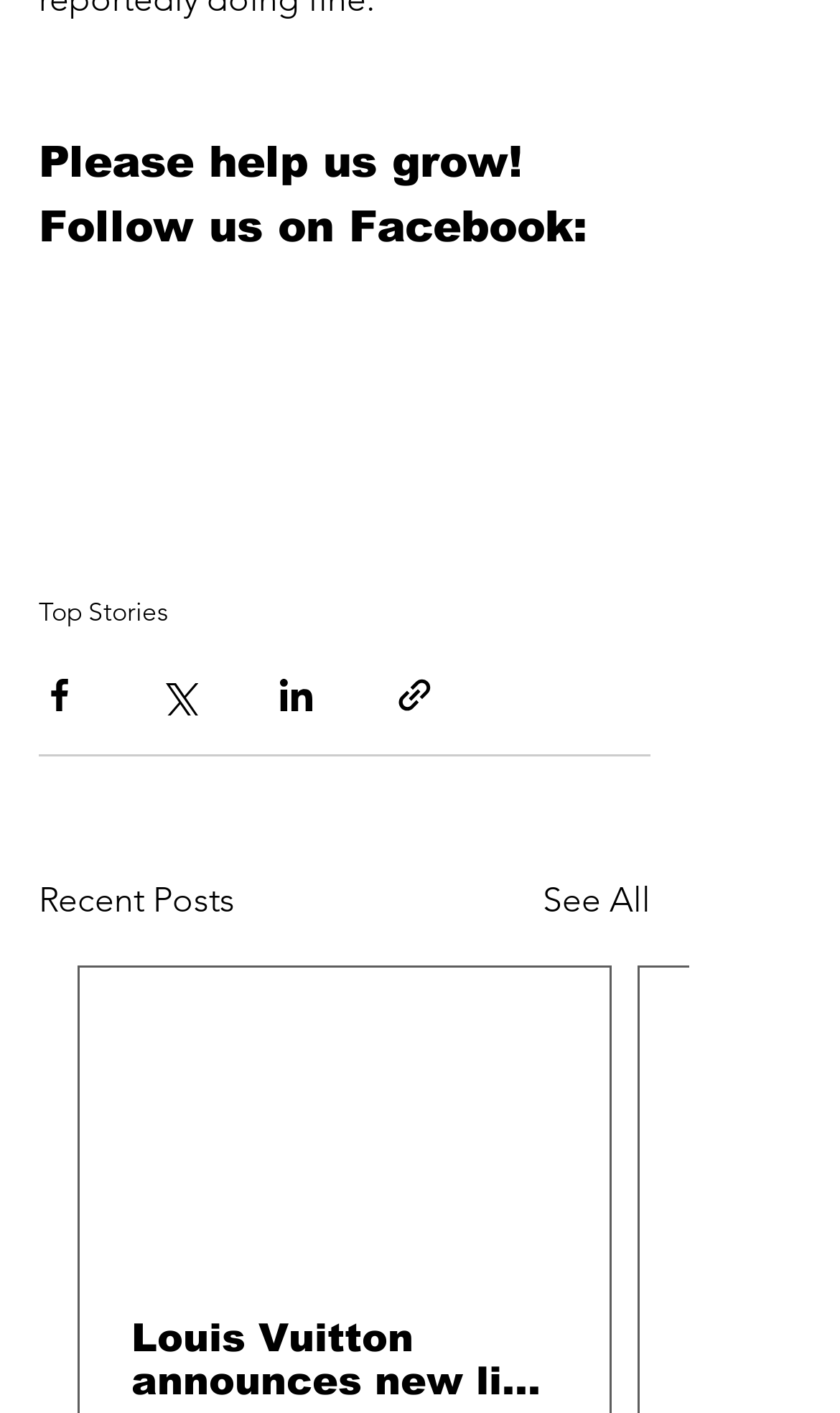Locate the bounding box coordinates of the clickable element to fulfill the following instruction: "Go to Top Stories". Provide the coordinates as four float numbers between 0 and 1 in the format [left, top, right, bottom].

[0.046, 0.421, 0.2, 0.444]